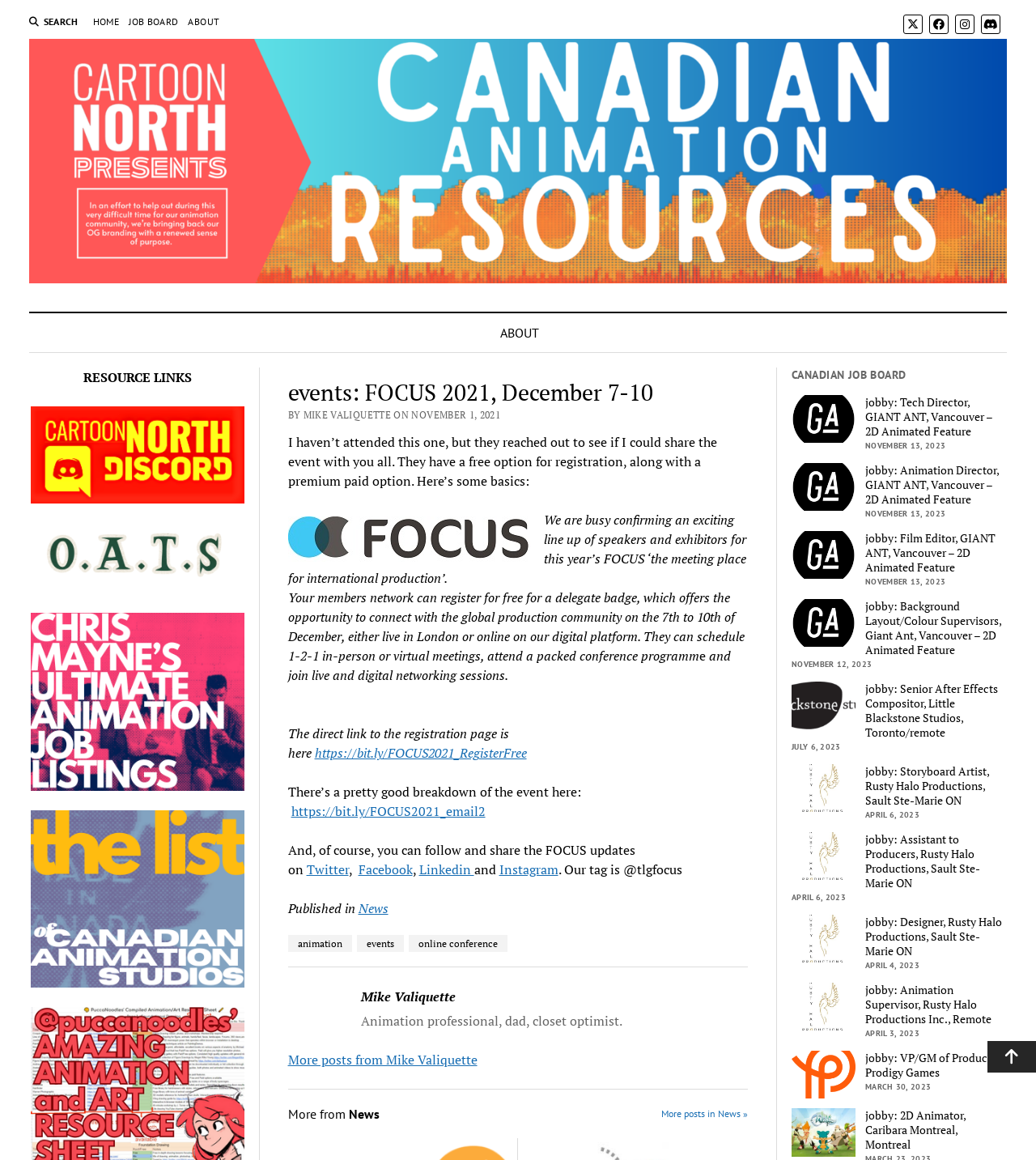Please identify the bounding box coordinates of the clickable area that will fulfill the following instruction: "Check vocational scholarships". The coordinates should be in the format of four float numbers between 0 and 1, i.e., [left, top, right, bottom].

None